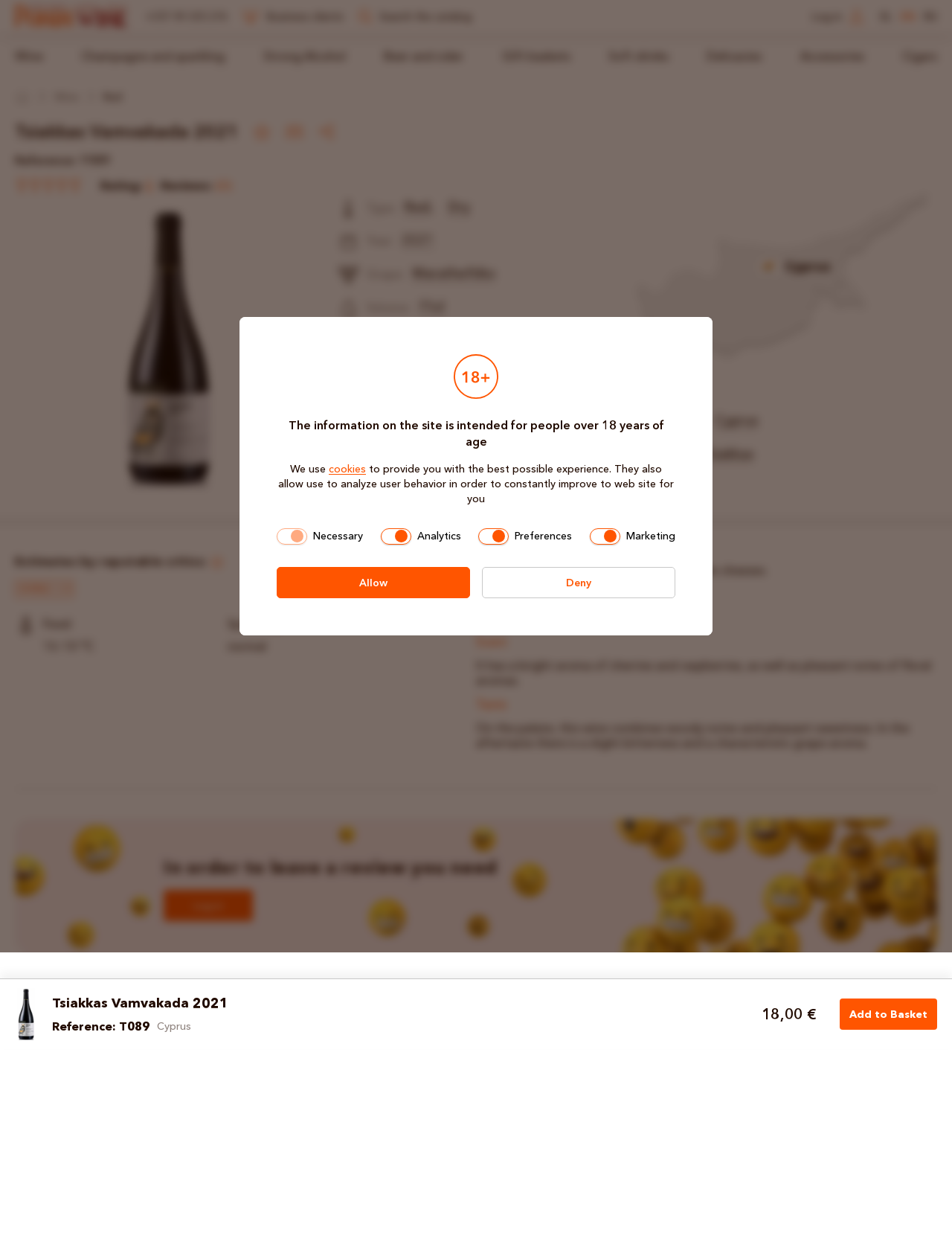For the element described, predict the bounding box coordinates as (top-left x, top-left y, bottom-right x, bottom-right y). All values should be between 0 and 1. Element description: Main Developer's Website

None